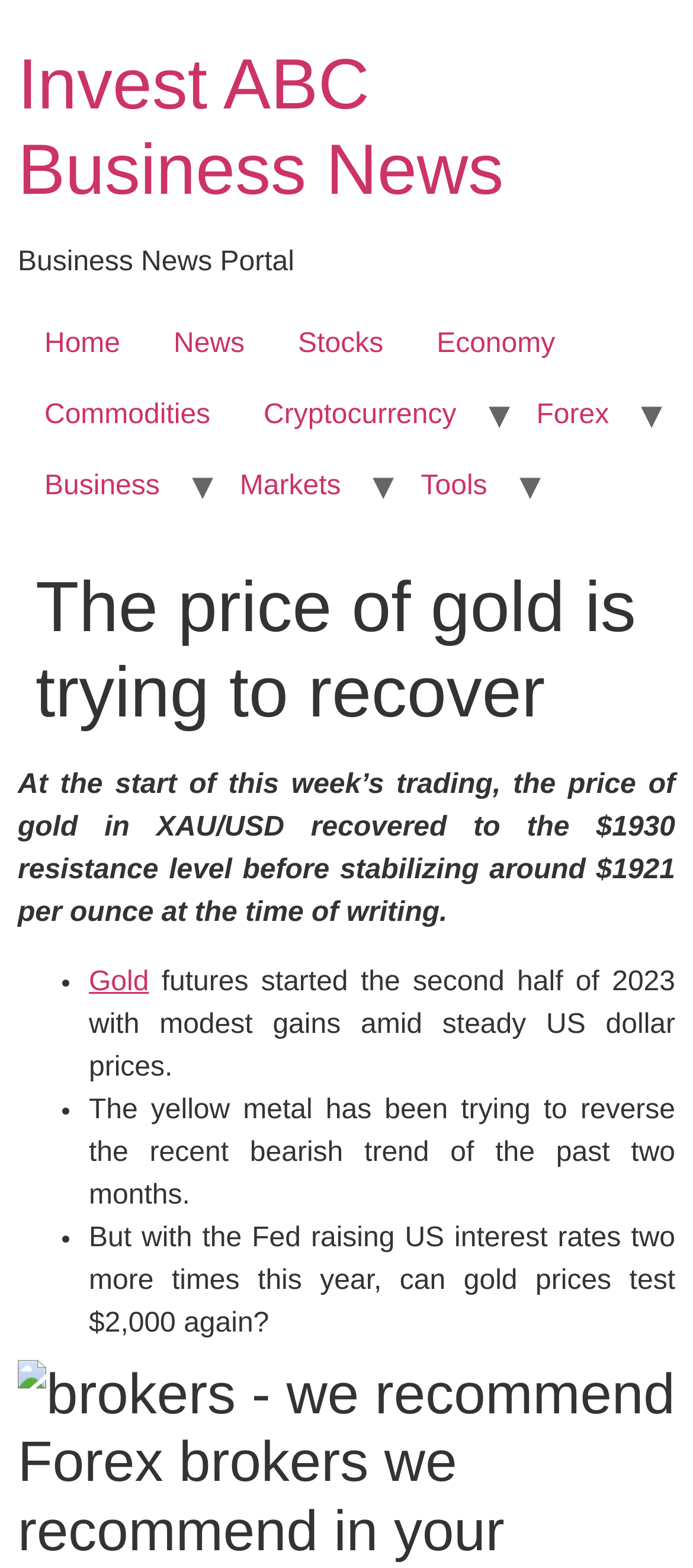Locate the bounding box coordinates of the clickable part needed for the task: "Explore Business News".

[0.026, 0.029, 0.727, 0.134]